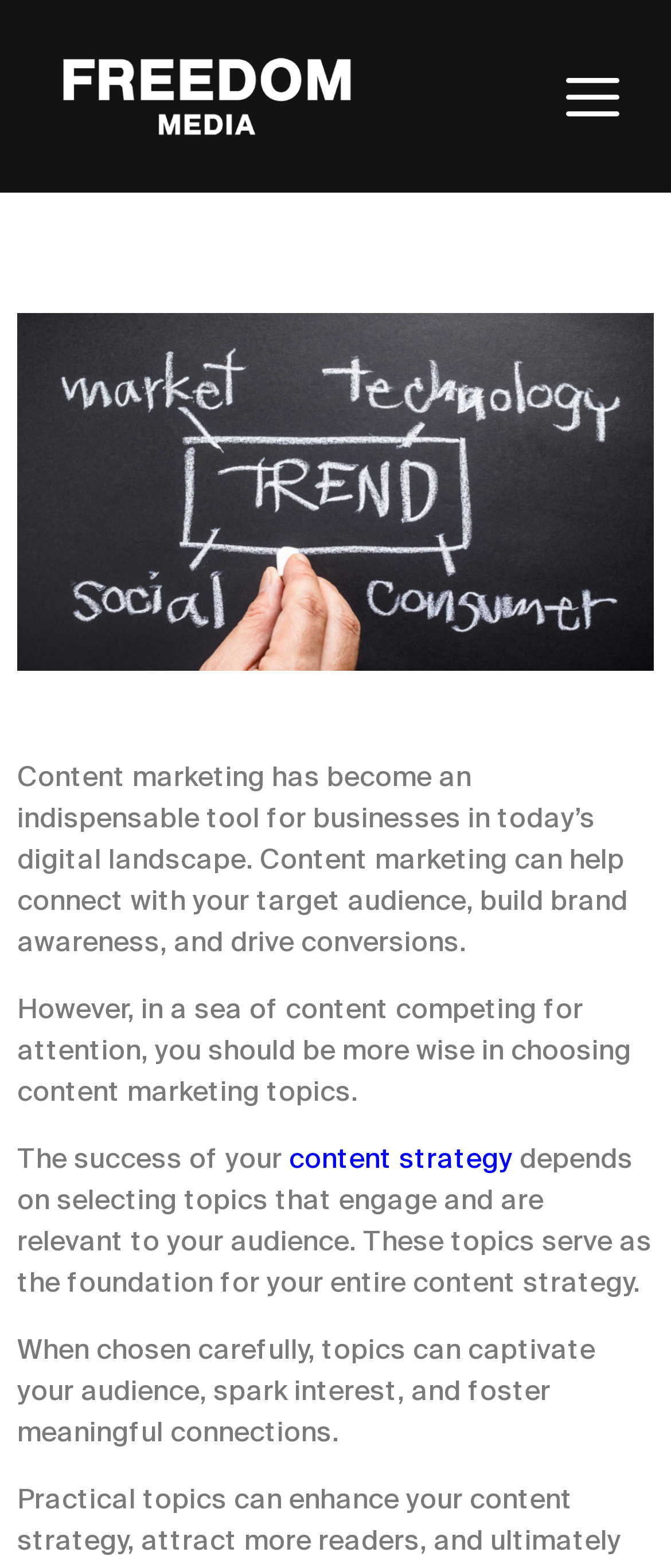Please give a short response to the question using one word or a phrase:
What is the main topic of the webpage?

Content marketing